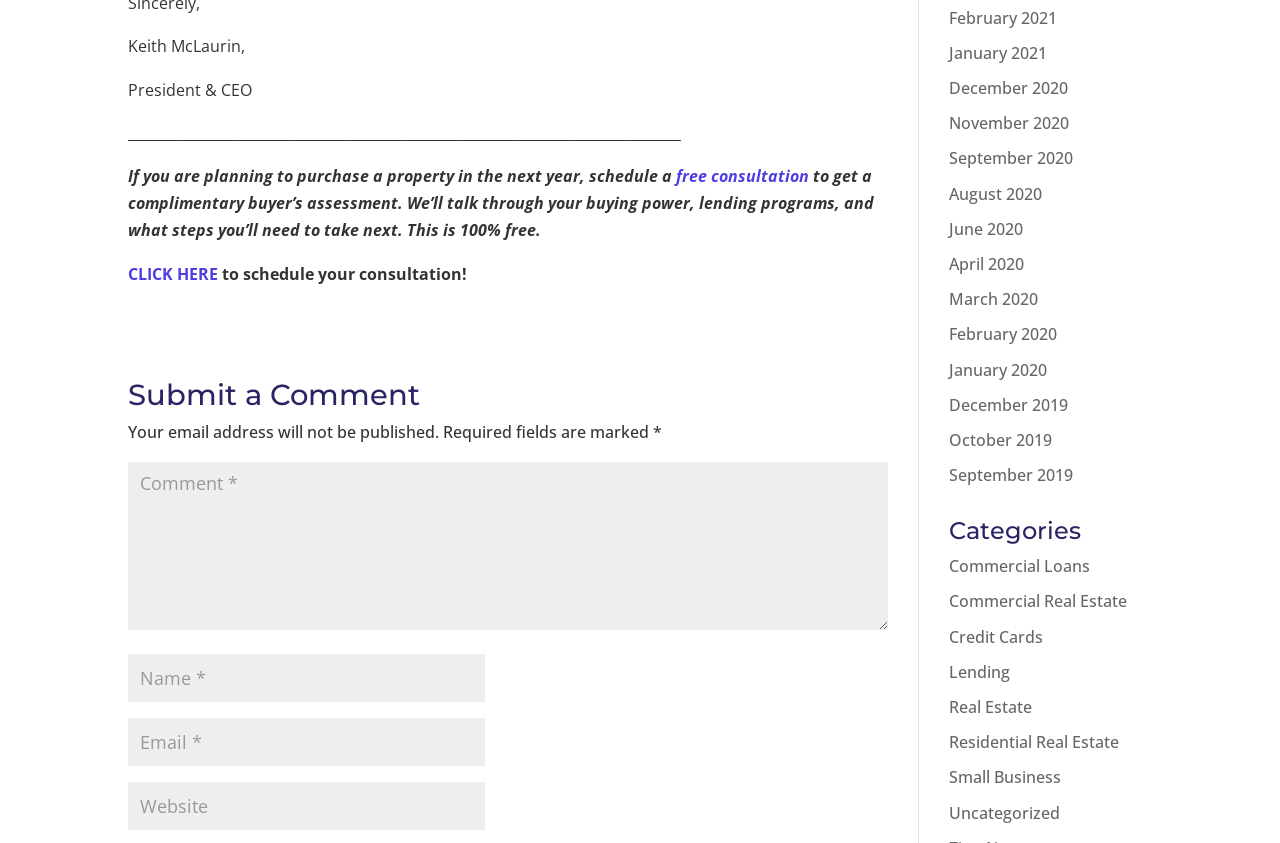Provide the bounding box coordinates of the section that needs to be clicked to accomplish the following instruction: "Submit a comment."

[0.1, 0.45, 0.694, 0.497]